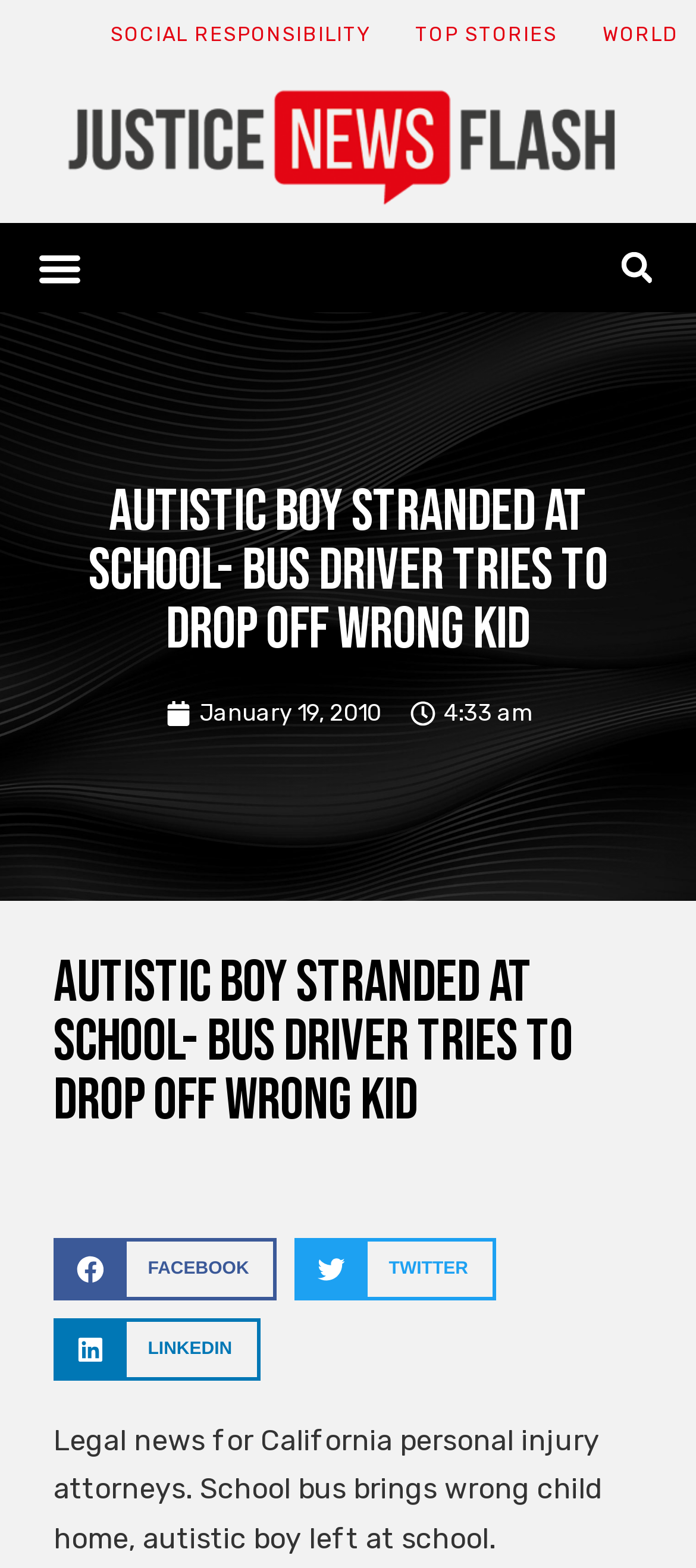What is the time of posting of the news article?
Based on the visual details in the image, please answer the question thoroughly.

The time of posting of the news article can be determined by reading the time '4:33 am' which is present on the webpage.